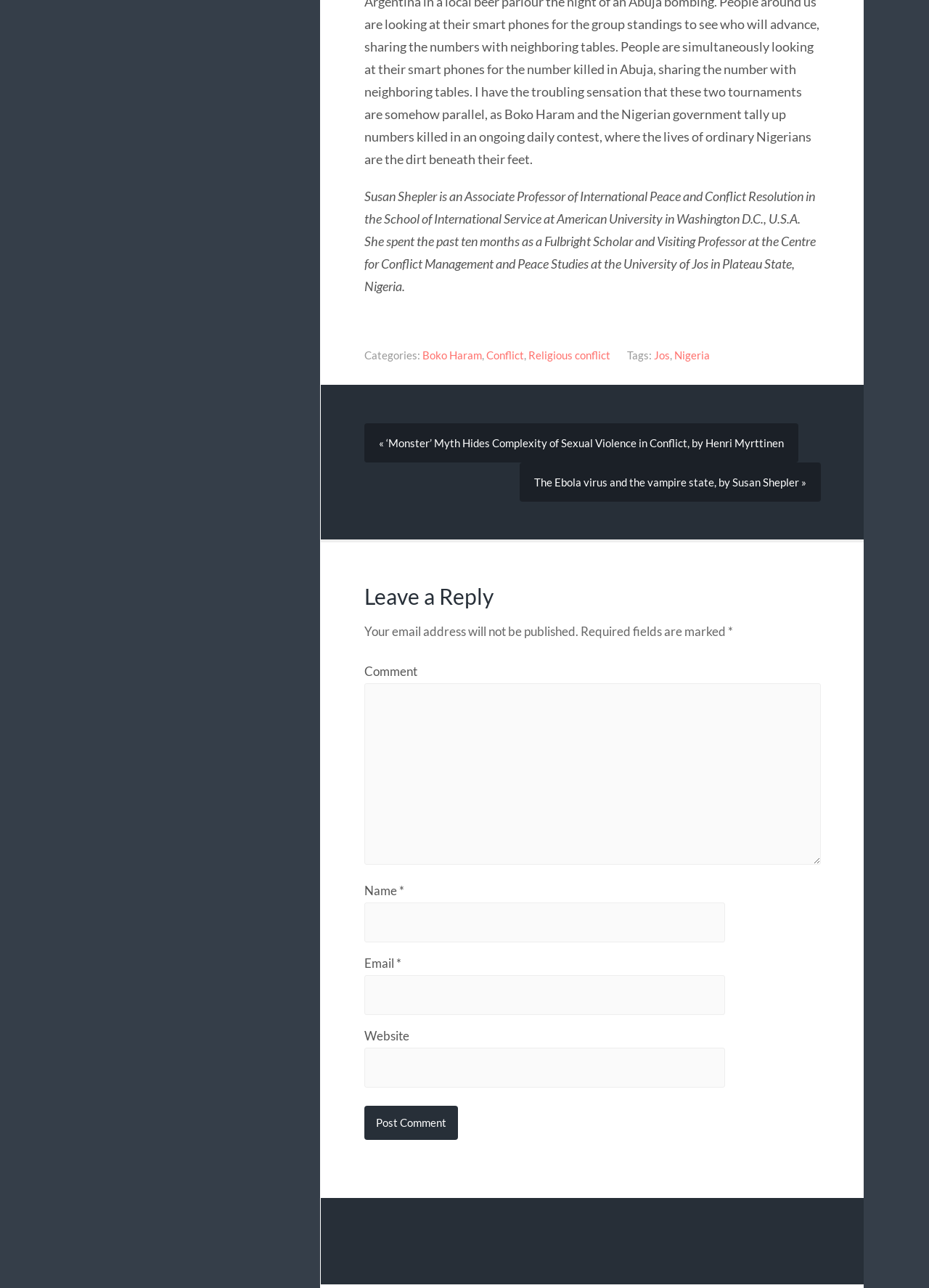Determine the bounding box of the UI component based on this description: "Cookies". The bounding box coordinates should be four float values between 0 and 1, i.e., [left, top, right, bottom].

None